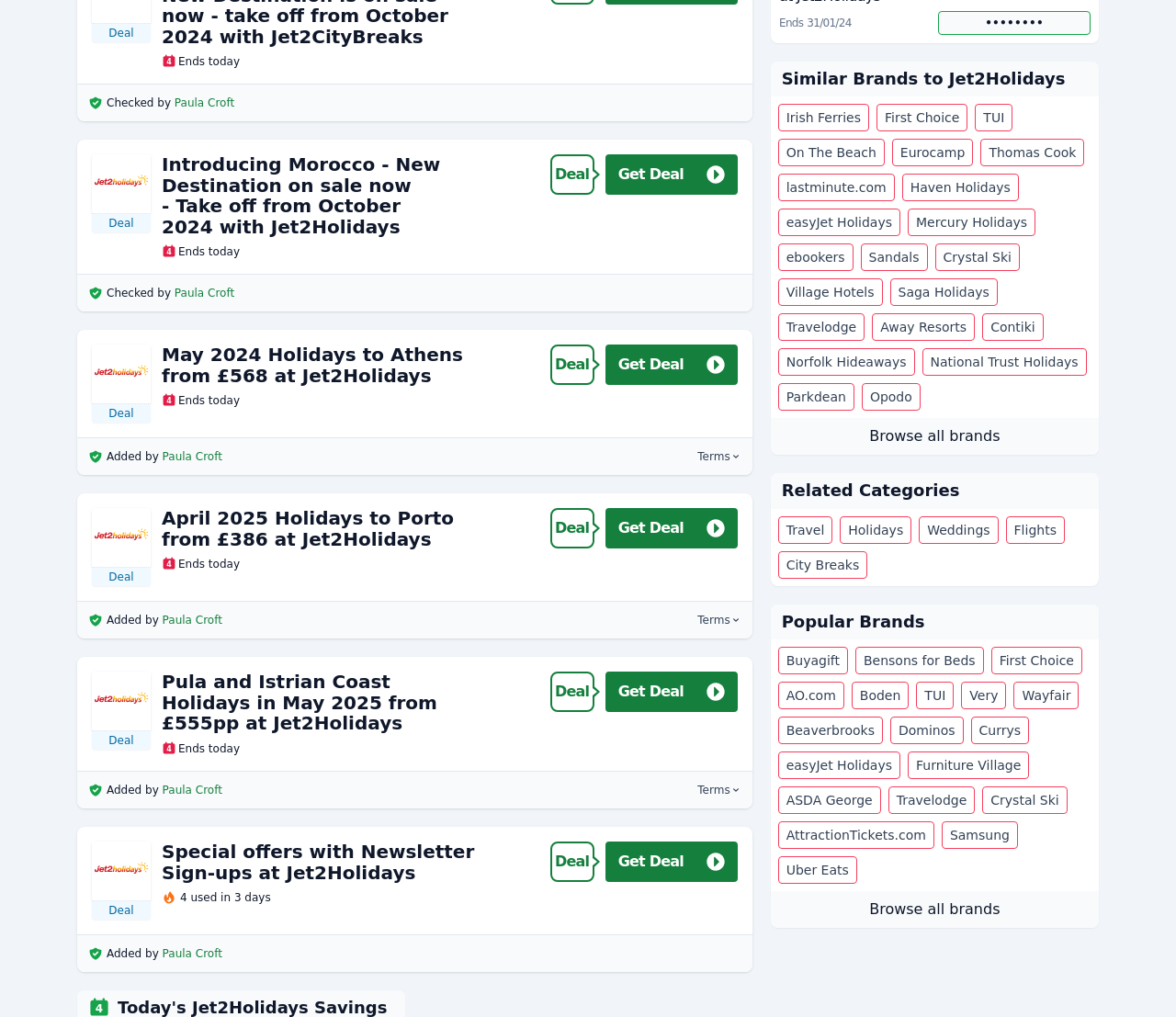Identify the bounding box for the UI element specified in this description: "Currys". The coordinates must be four float numbers between 0 and 1, formatted as [left, top, right, bottom].

[0.825, 0.705, 0.875, 0.732]